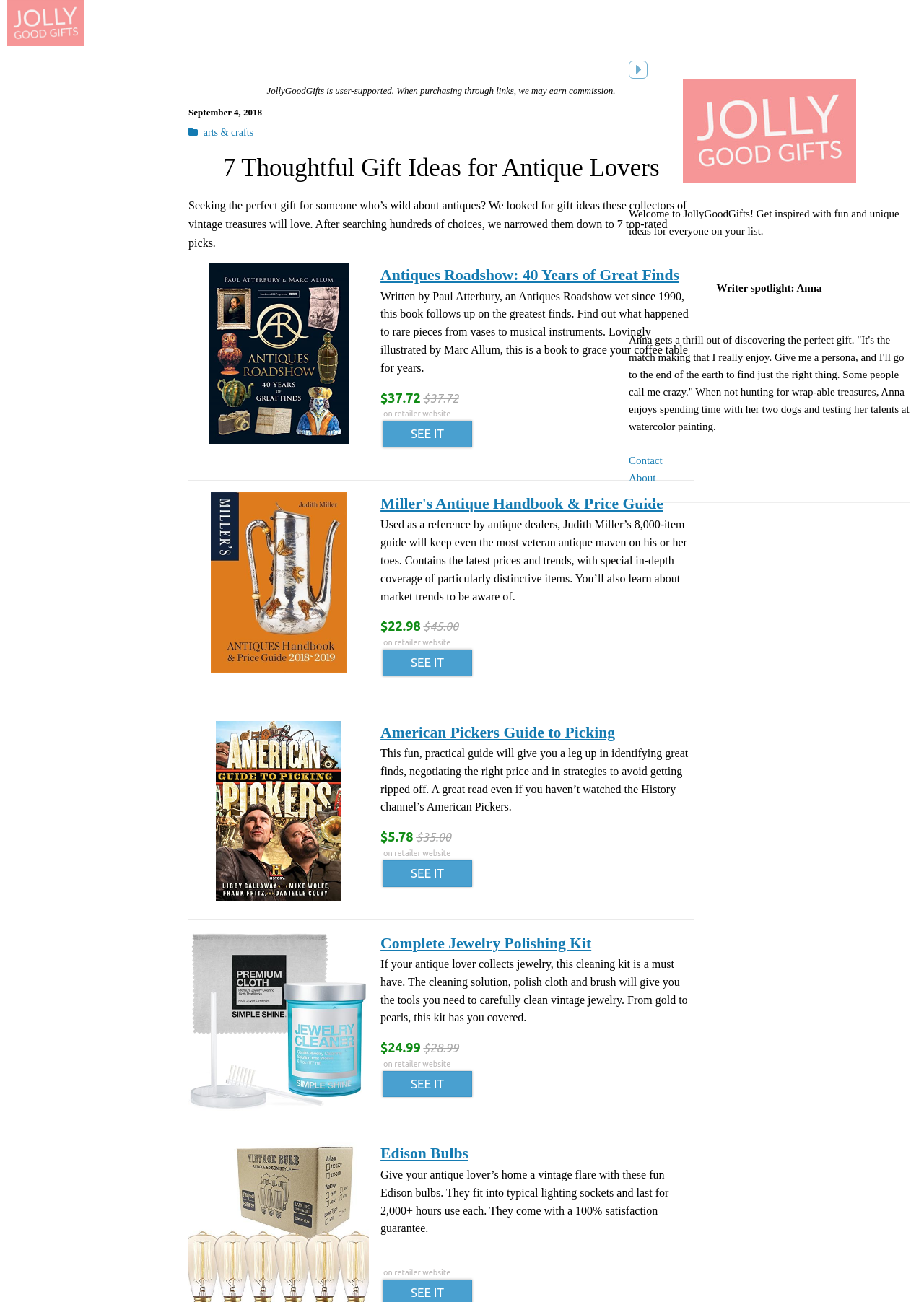Identify the bounding box coordinates of the region that should be clicked to execute the following instruction: "Check the price of 'Miller's Antique Handbook & Price Guide'".

[0.266, 0.475, 0.31, 0.486]